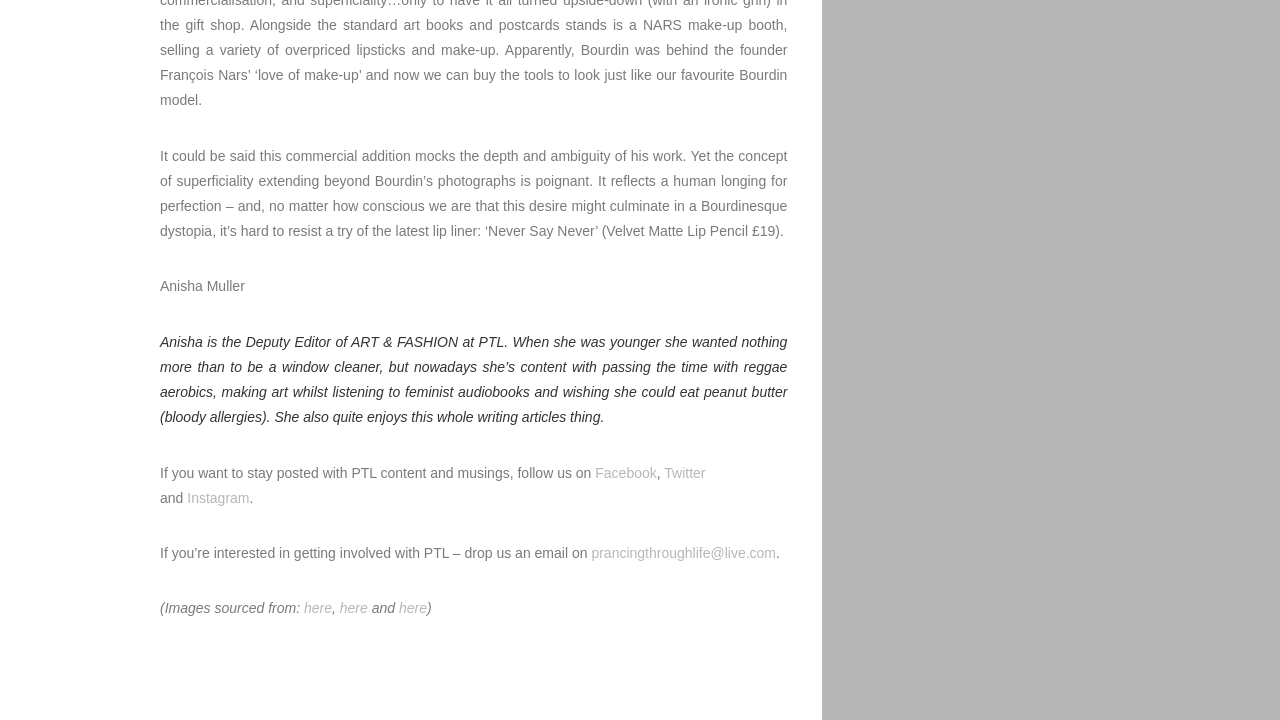What is the topic of the article?
Look at the image and answer with only one word or phrase.

Guy Bourdin's work